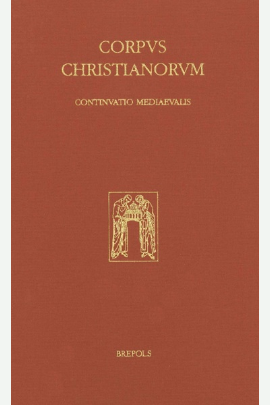What is the color of the title's lettering?
Please give a well-detailed answer to the question.

The title is embossed in elegant, gold lettering, which adds to the book's classic and refined appearance.